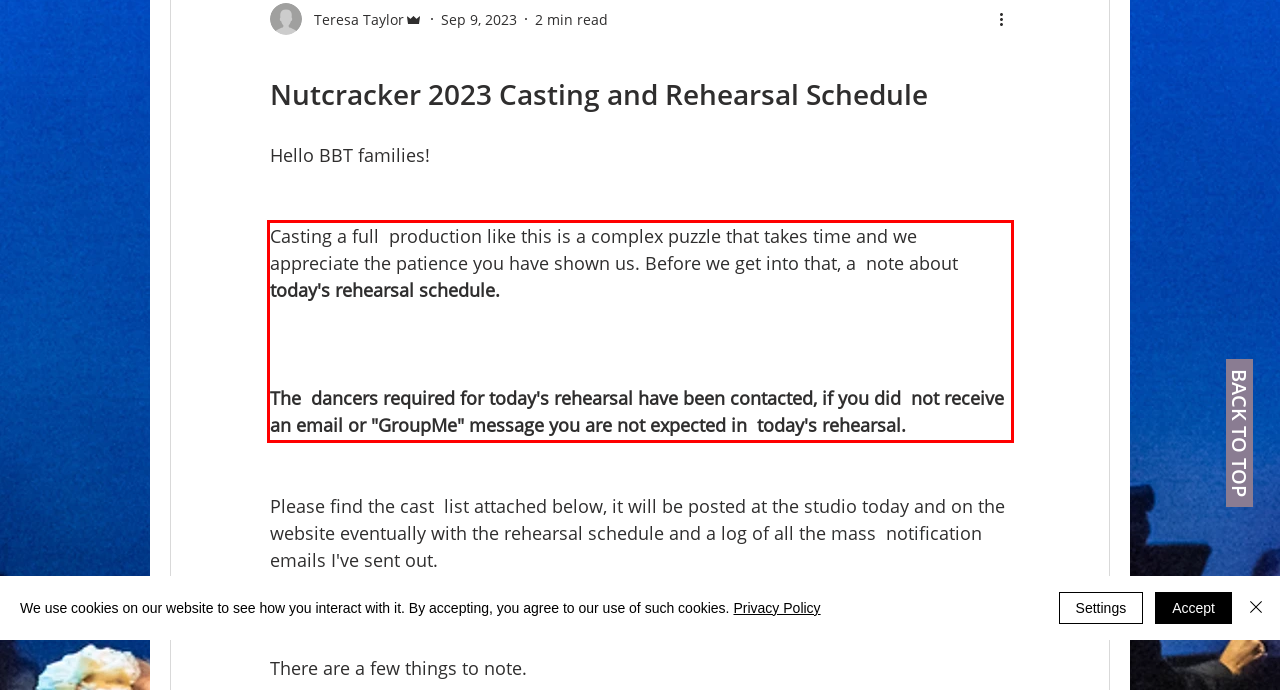Analyze the webpage screenshot and use OCR to recognize the text content in the red bounding box.

Casting a full production like this is a complex puzzle that takes time and we appreciate the patience you have shown us. Before we get into that, a note about today's rehearsal schedule. The dancers required for today's rehearsal have been contacted, if you did not receive an email or "GroupMe" message you are not expected in today's rehearsal.